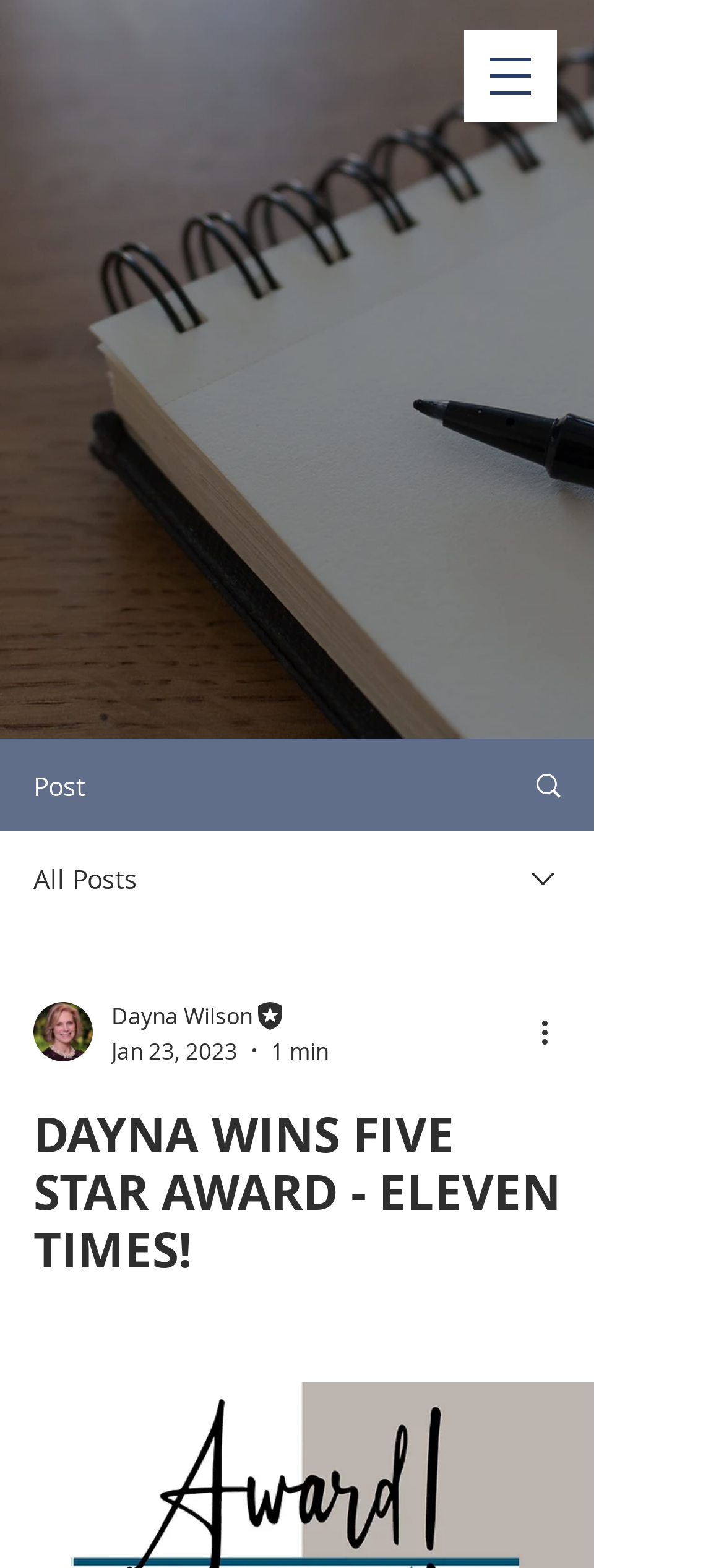Give a succinct answer to this question in a single word or phrase: 
How many social media links are there?

5